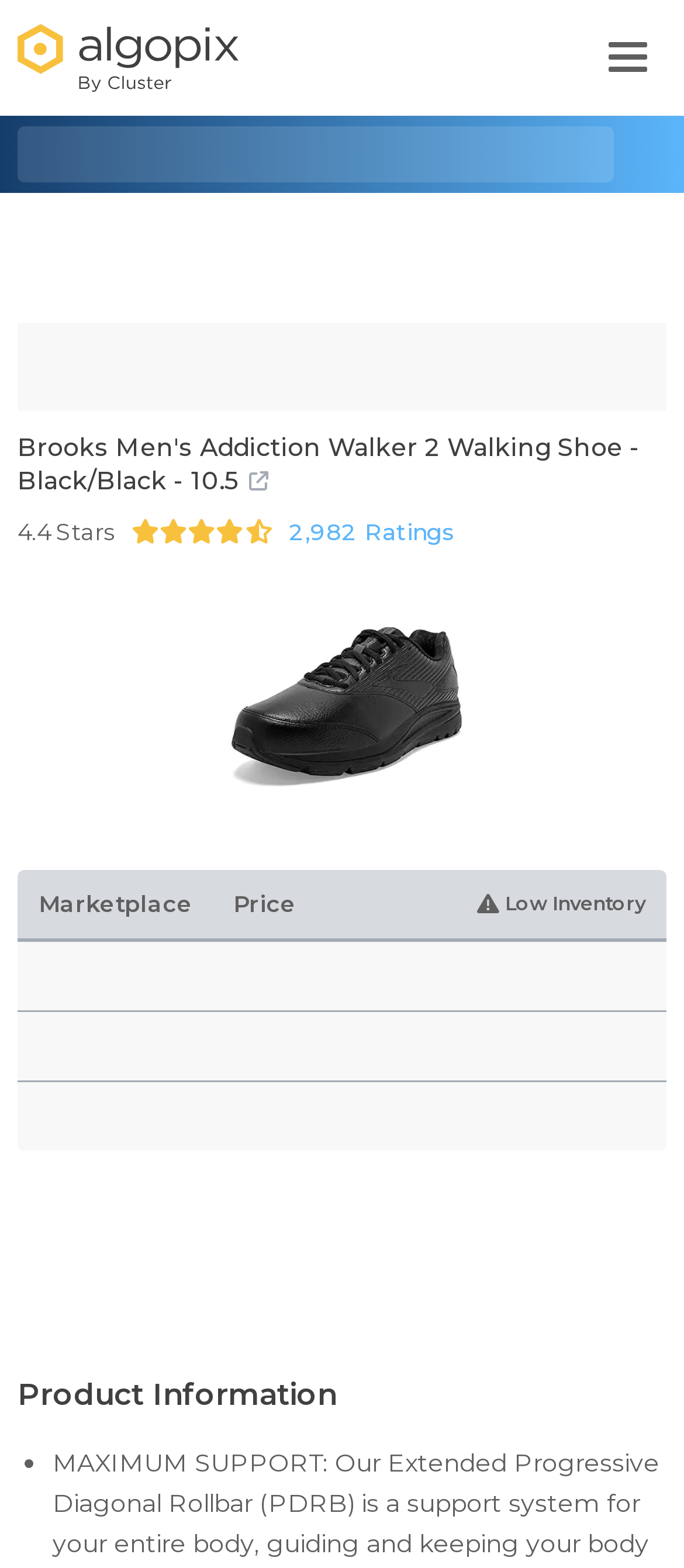Respond to the question below with a single word or phrase:
What is the product name of this item?

Brooks Men's Addiction Walker 2 Walking Shoe